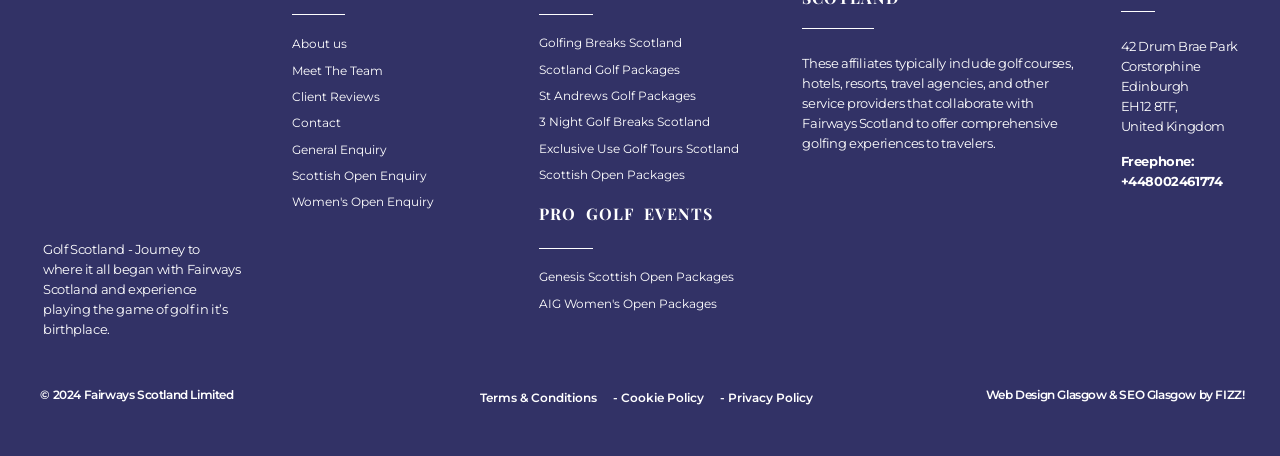Refer to the screenshot and give an in-depth answer to this question: What is the name of the company offering golfing experiences?

The company name is mentioned in the static text 'Golf Scotland - Journey to where it all began with Fairways Scotland and experience playing the game of golf in it’s birthplace.'